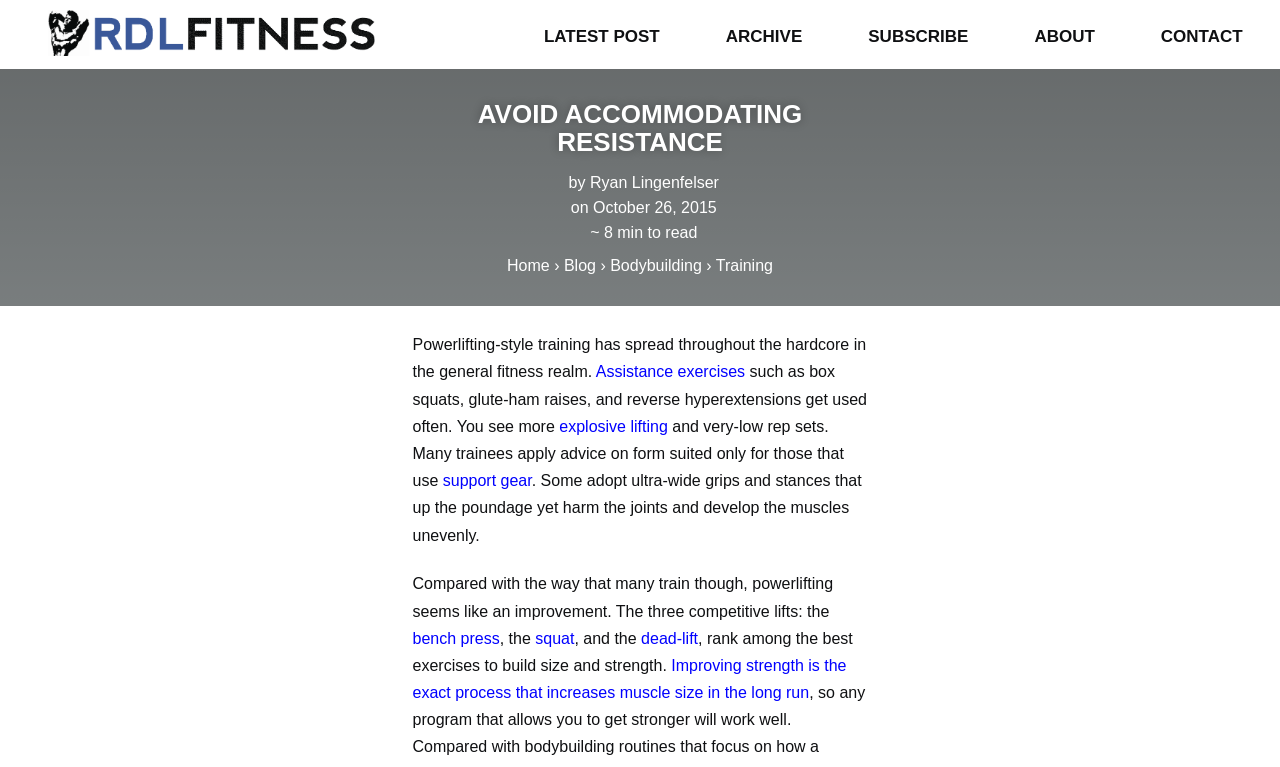Detail the various sections and features of the webpage.

This webpage is about a blog post titled "Avoid Accommodating Resistance" and appears to be related to fitness and weightlifting. At the top left corner, there is a logo of "RDLFITNESS Desktop Home" with a link to the homepage. 

On the top right side, there are several links to different sections of the website, including "LATEST POST", "ARCHIVE", "SUBSCRIBE", "ABOUT", and "CONTACT". 

Below the logo, there is a heading "AVOID ACCOMMODATING RESISTANCE" in a larger font size. The author of the post, Ryan Lingenfelser, is credited below the heading. The post was published on October 26, 2015, and is estimated to take around 8 minutes to read.

The main content of the post is divided into several paragraphs. The first paragraph starts with a statement about powerlifting-style training and its spread in the general fitness realm. It then discusses the use of assistance exercises, explosive lifting, and very-low rep sets.

The following paragraphs continue to discuss the drawbacks of accommodating resistance in weightlifting, including the use of support gear, ultra-wide grips, and stances that can harm the joints and develop muscles unevenly. The post then compares powerlifting to other forms of weightlifting, highlighting the benefits of the three competitive lifts: the bench press, squat, and dead-lift.

Throughout the post, there are several links to related topics, including "Assistance exercises", "explosive lifting", "support gear", "bench press", "squat", and "dead-lift". The post concludes by stating that improving strength is the key to increasing muscle size in the long run.